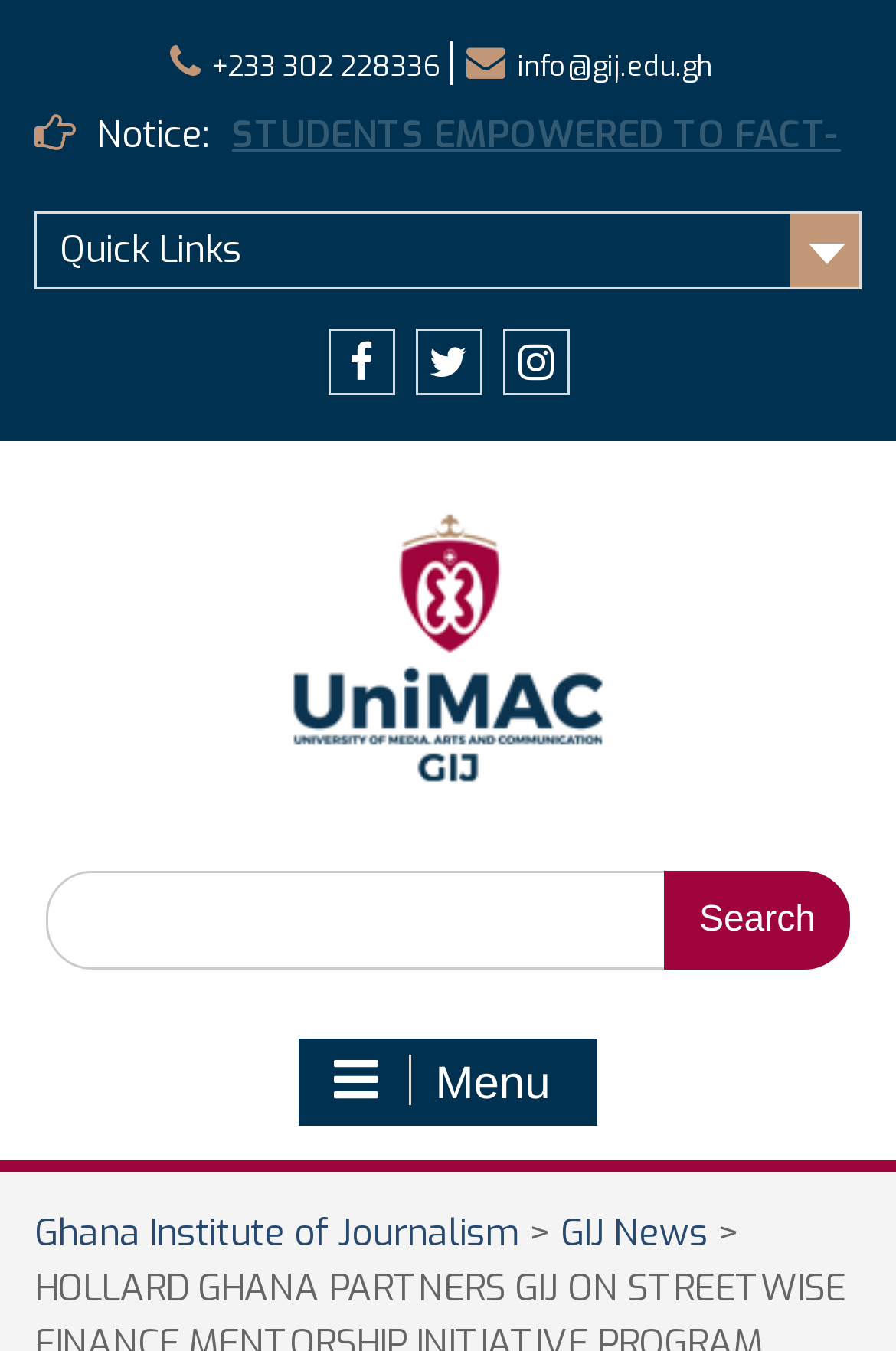What is the name of the institution?
Using the visual information from the image, give a one-word or short-phrase answer.

Ghana Institute of Journalism